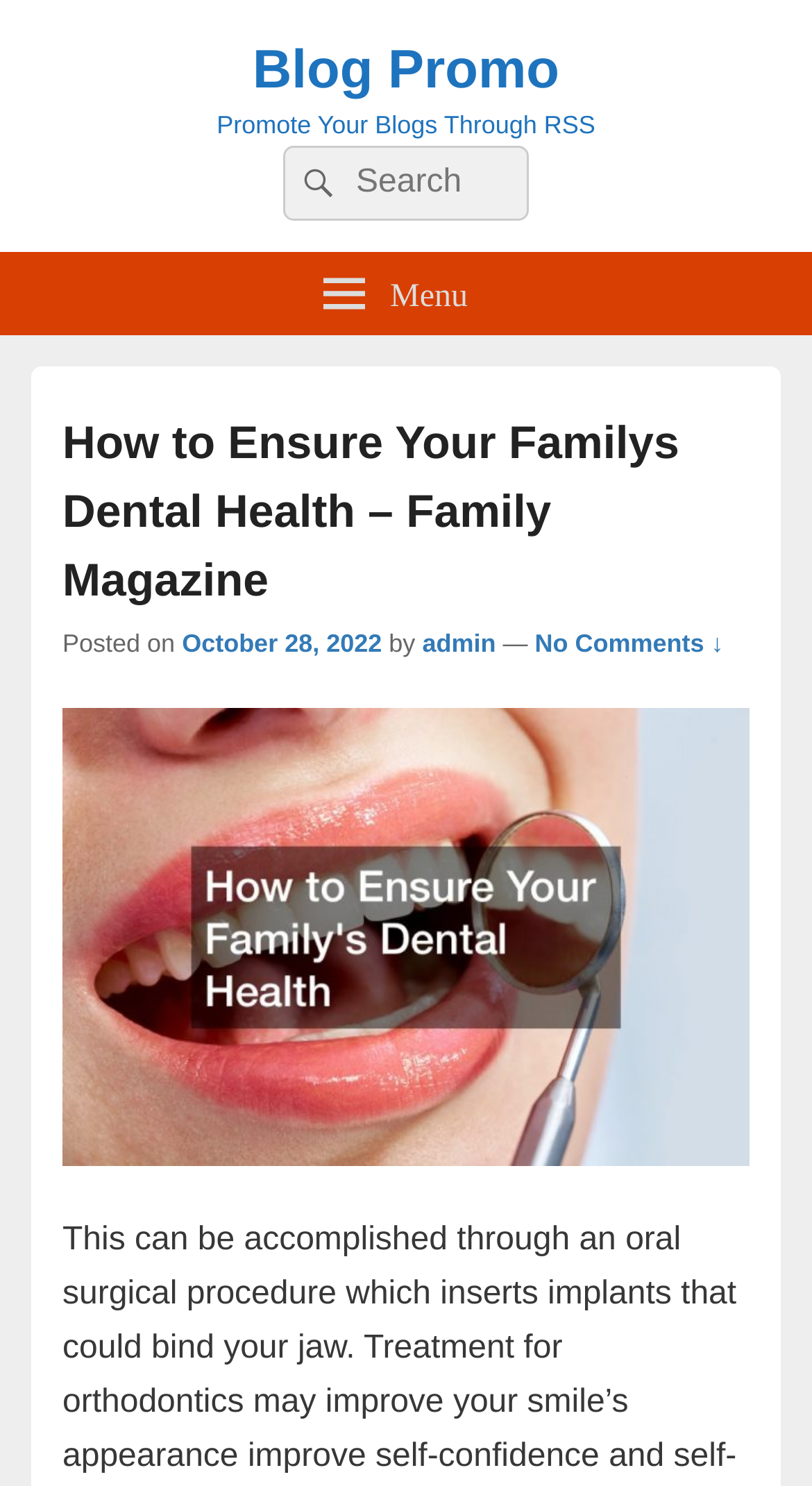Please give a concise answer to this question using a single word or phrase: 
What is the date of the latest article?

October 28, 2022